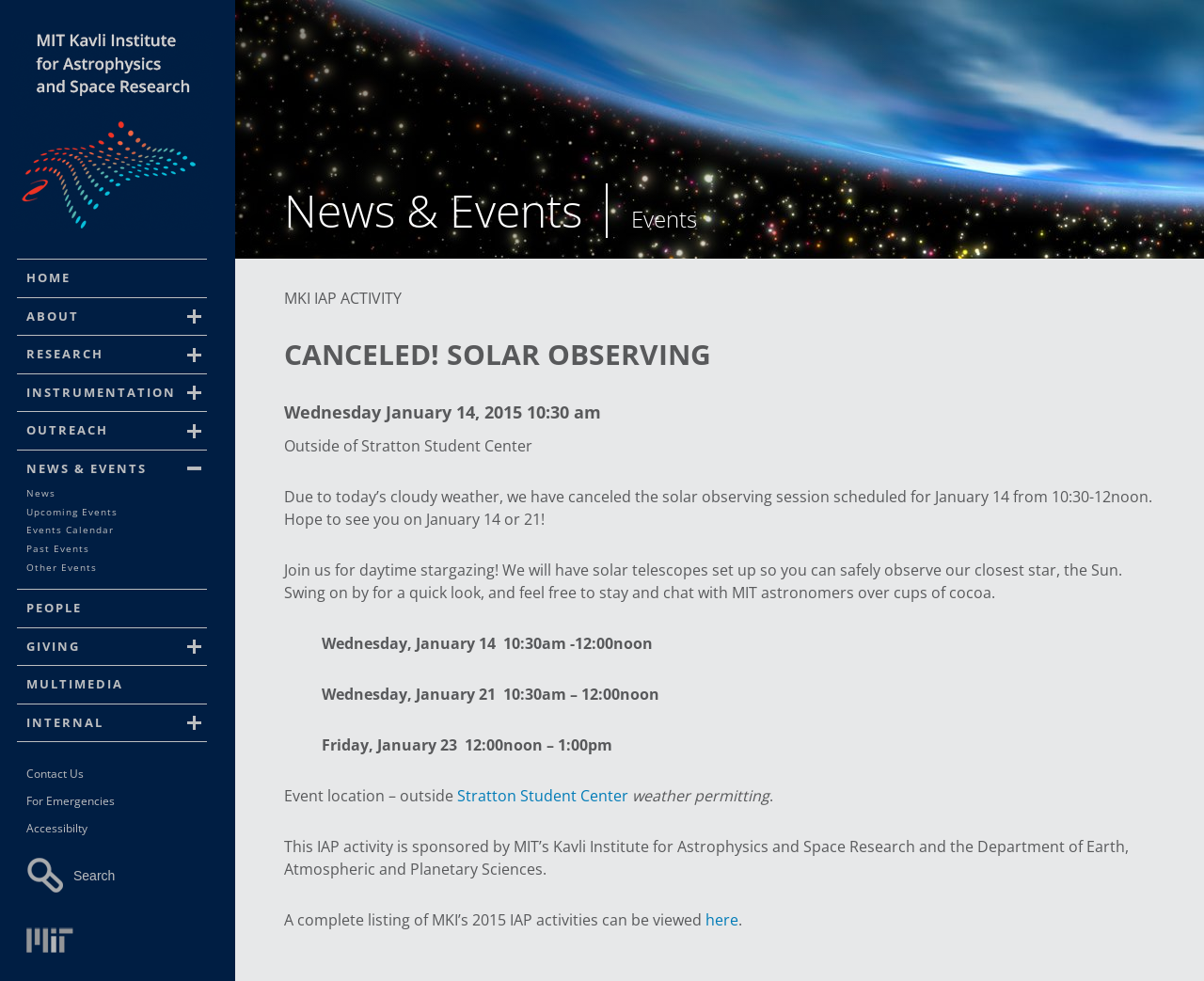Detail the various sections and features present on the webpage.

The webpage is about the MIT Kavli Institute, with a prominent heading "CANCELED! SOLAR OBSERVING" at the top. Below the heading, there is a link to the institute's homepage and several other links to different sections of the website, including "RESEARCH", "INSTRUMENTATION", "OUTREACH", and "NEWS & EVENTS". 

On the left side of the page, there is a navigation menu with links to various pages, including "HOME", "ABOUT", "PEOPLE", "GIVING", and "MULTIMEDIA". There are also buttons to toggle the menu items.

The main content of the page is about a canceled solar observing session due to cloudy weather. The event was scheduled for January 14 from 10:30 am to 12 noon outside the Stratton Student Center. The page also mentions alternative dates for the event, including January 21 and 23. 

There is a search bar at the bottom of the page, along with links to "Contact Us", "For Emergencies", and "Accessibility". The page also has a footer with a link to the Massachusetts Institute of Technology website.